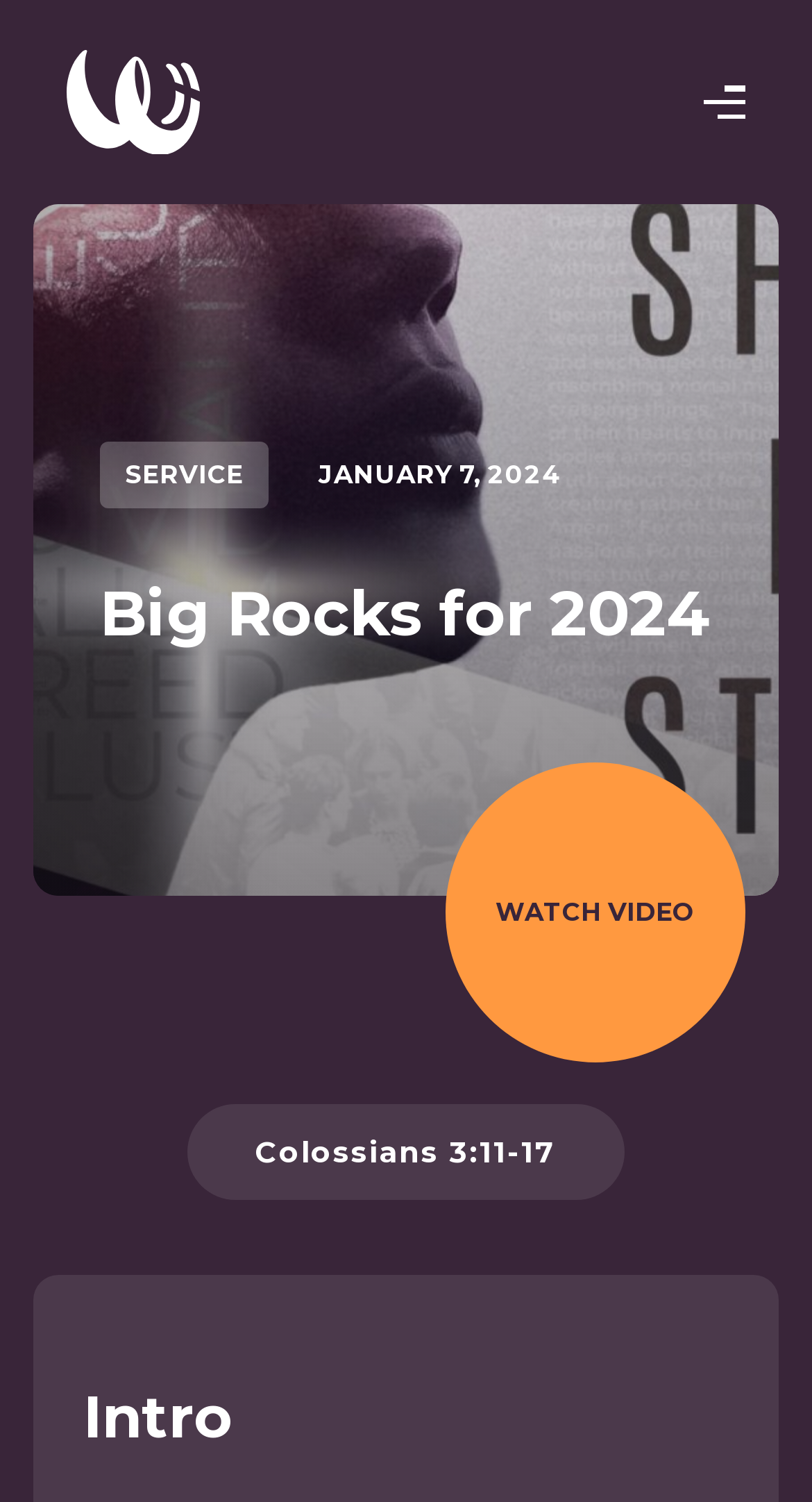What is the date of the service?
Refer to the image and provide a one-word or short phrase answer.

JANUARY 7, 2024